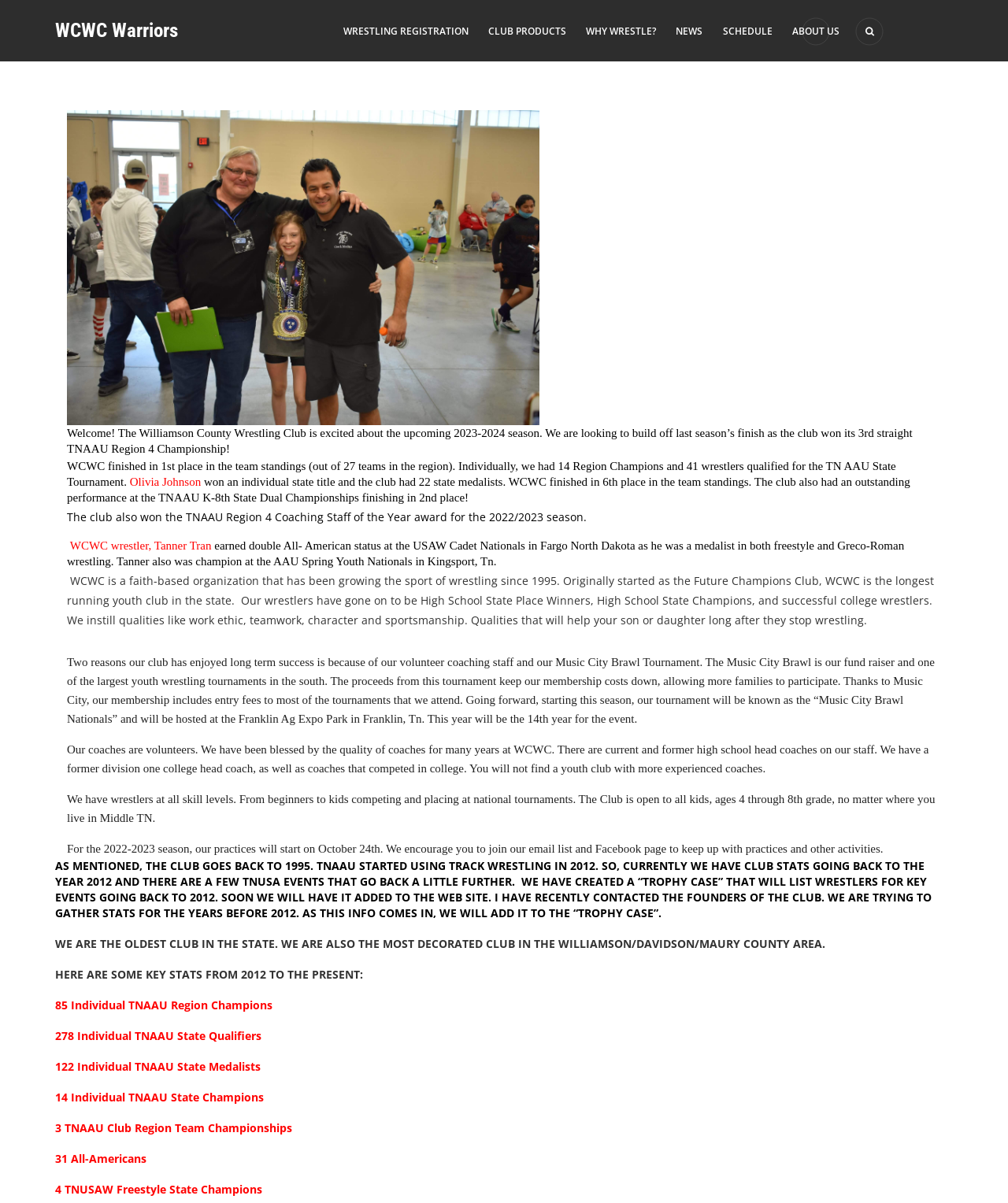Identify the bounding box coordinates for the region to click in order to carry out this instruction: "Click the heart icon". Provide the coordinates using four float numbers between 0 and 1, formatted as [left, top, right, bottom].

[0.933, 0.778, 0.979, 0.817]